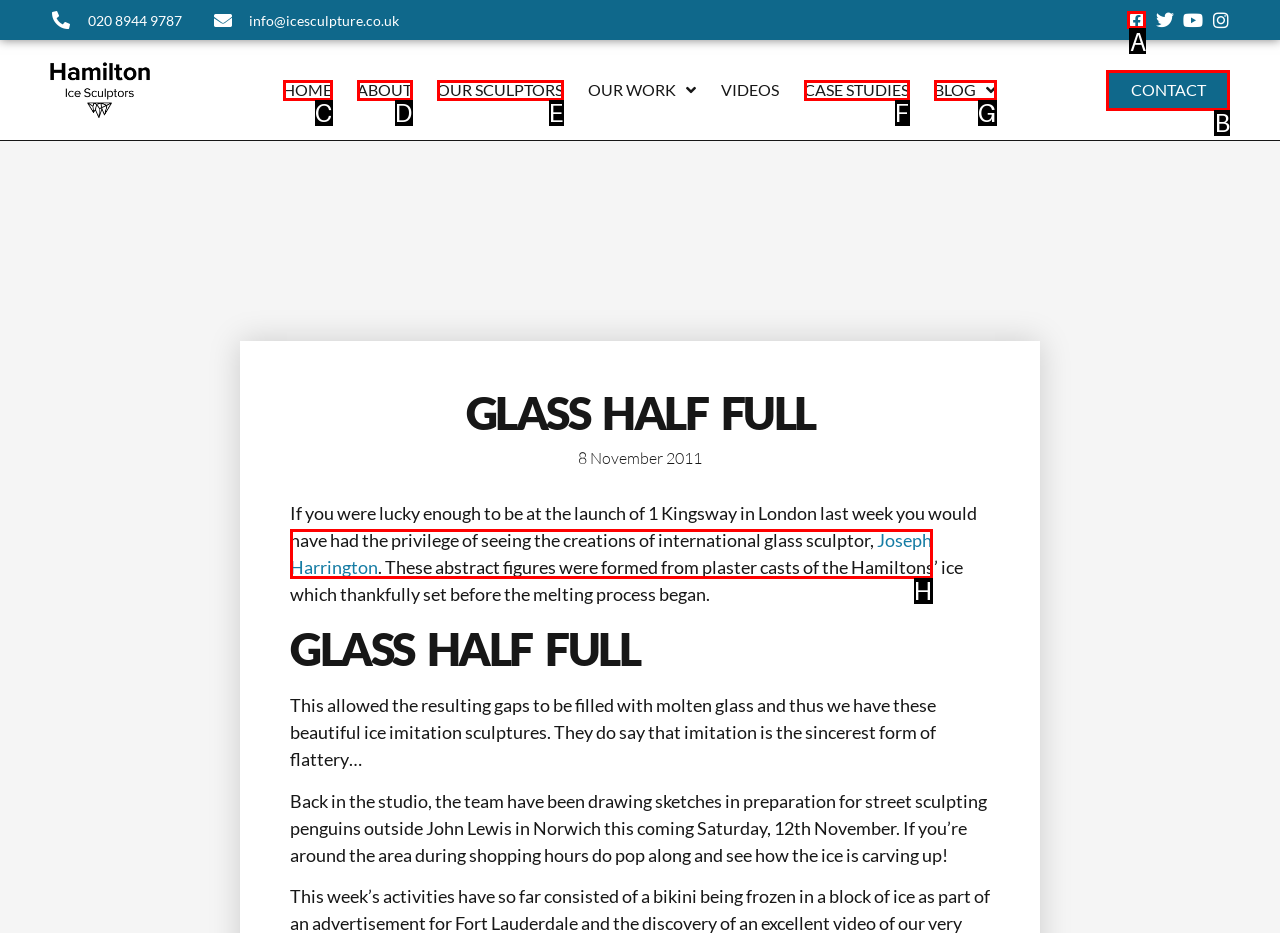Identify which lettered option completes the task: Print the page. Provide the letter of the correct choice.

None